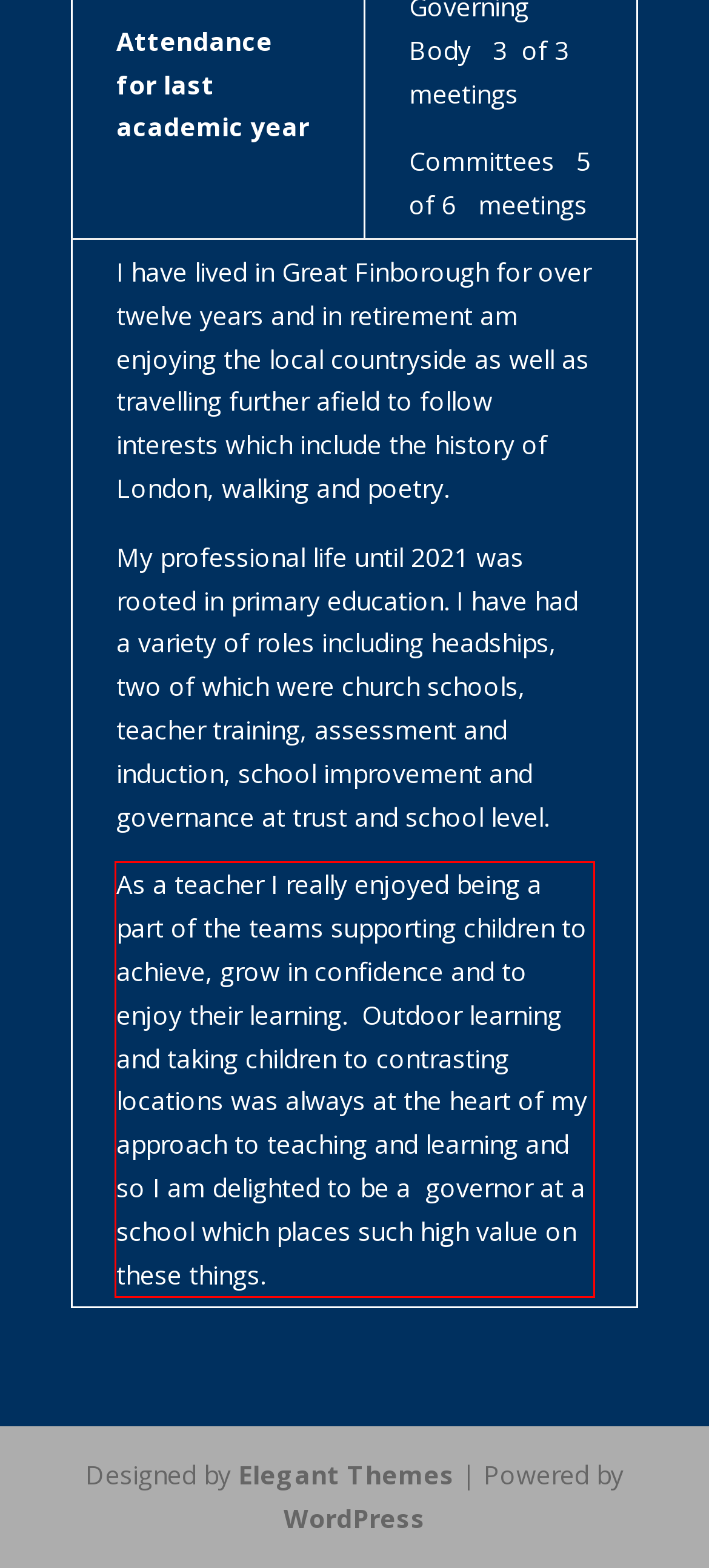Within the screenshot of the webpage, locate the red bounding box and use OCR to identify and provide the text content inside it.

As a teacher I really enjoyed being a part of the teams supporting children to achieve, grow in confidence and to enjoy their learning. Outdoor learning and taking children to contrasting locations was always at the heart of my approach to teaching and learning and so I am delighted to be a governor at a school which places such high value on these things.